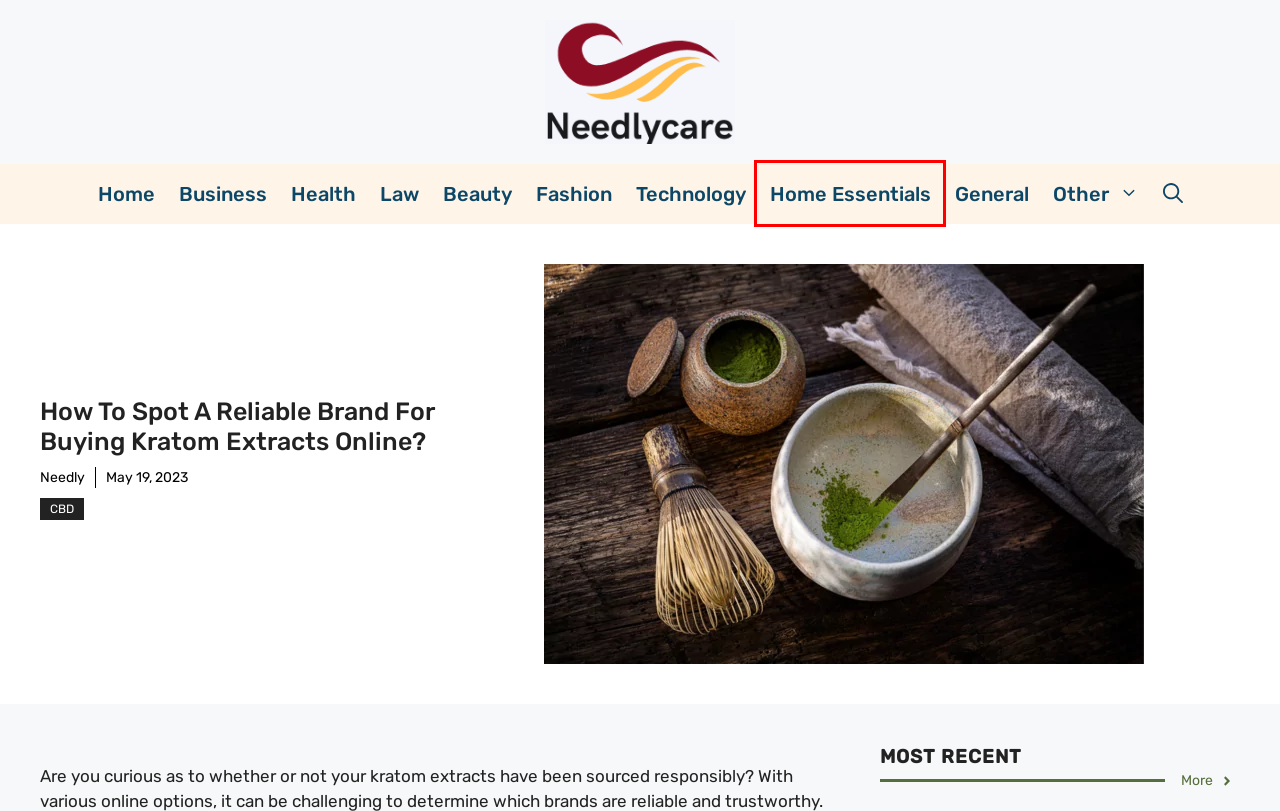With the provided screenshot showing a webpage and a red bounding box, determine which webpage description best fits the new page that appears after clicking the element inside the red box. Here are the options:
A. Business - Needlycare
B. Law - Needlycare
C. General - Needlycare
D. Needlycare
E. Health - Needlycare
F. Other - Needlycare
G. Home Essential - Needlycare
H. Fashion - Needlycare

G